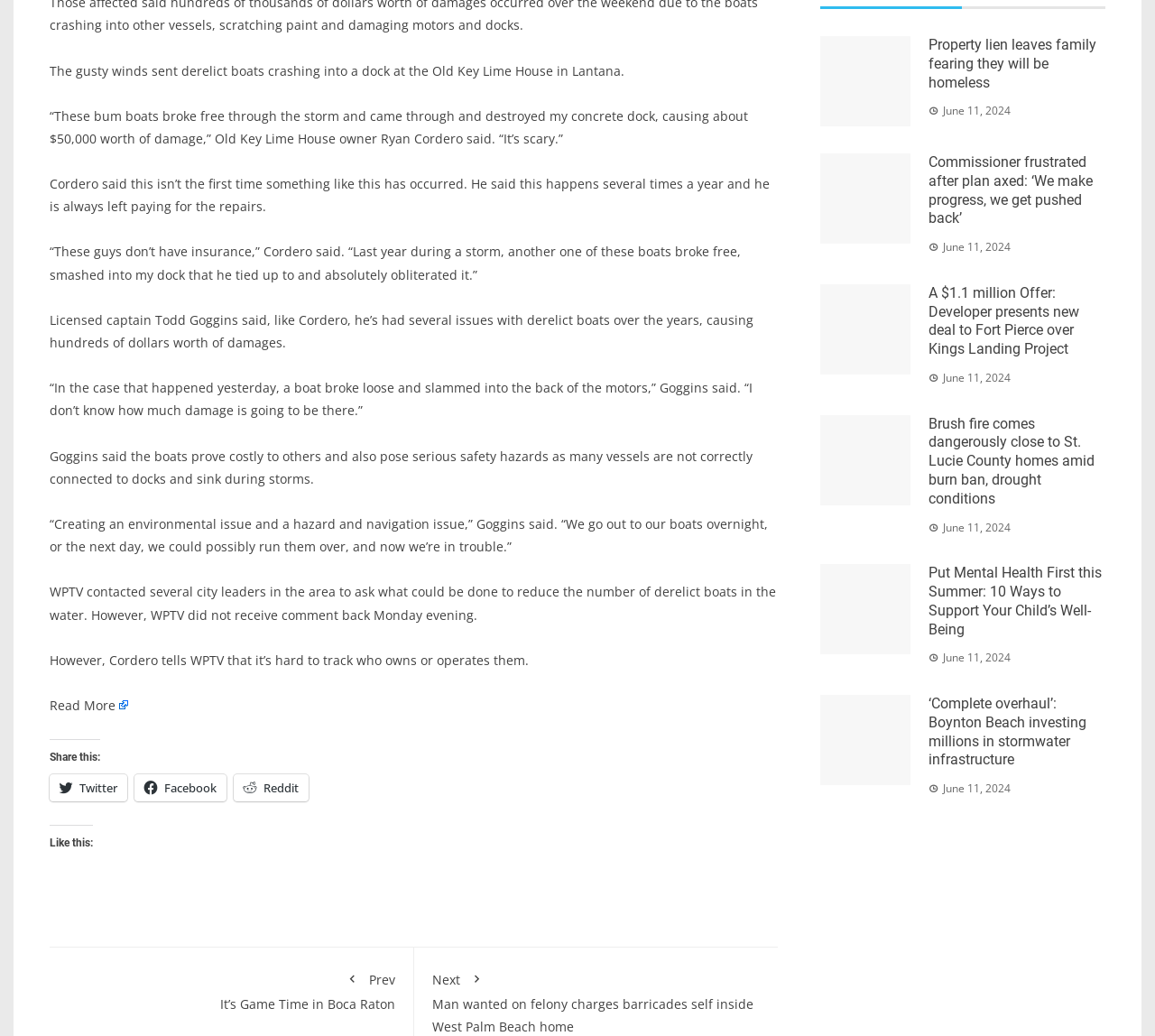Determine the bounding box coordinates for the UI element described. Format the coordinates as (top-left x, top-left y, bottom-right x, bottom-right y) and ensure all values are between 0 and 1. Element description: Read More

[0.043, 0.672, 0.112, 0.689]